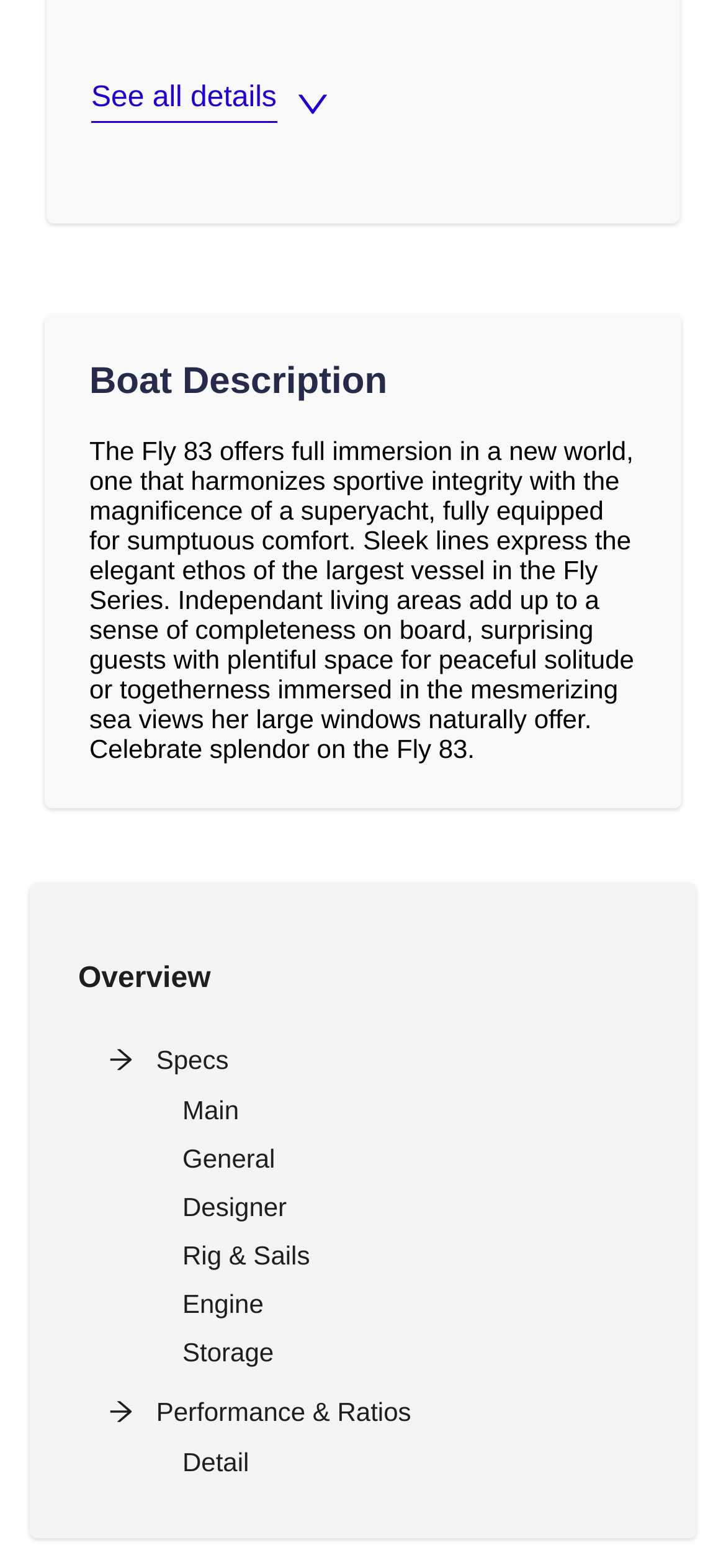Determine the bounding box coordinates of the target area to click to execute the following instruction: "View specs."

[0.149, 0.663, 0.897, 0.689]